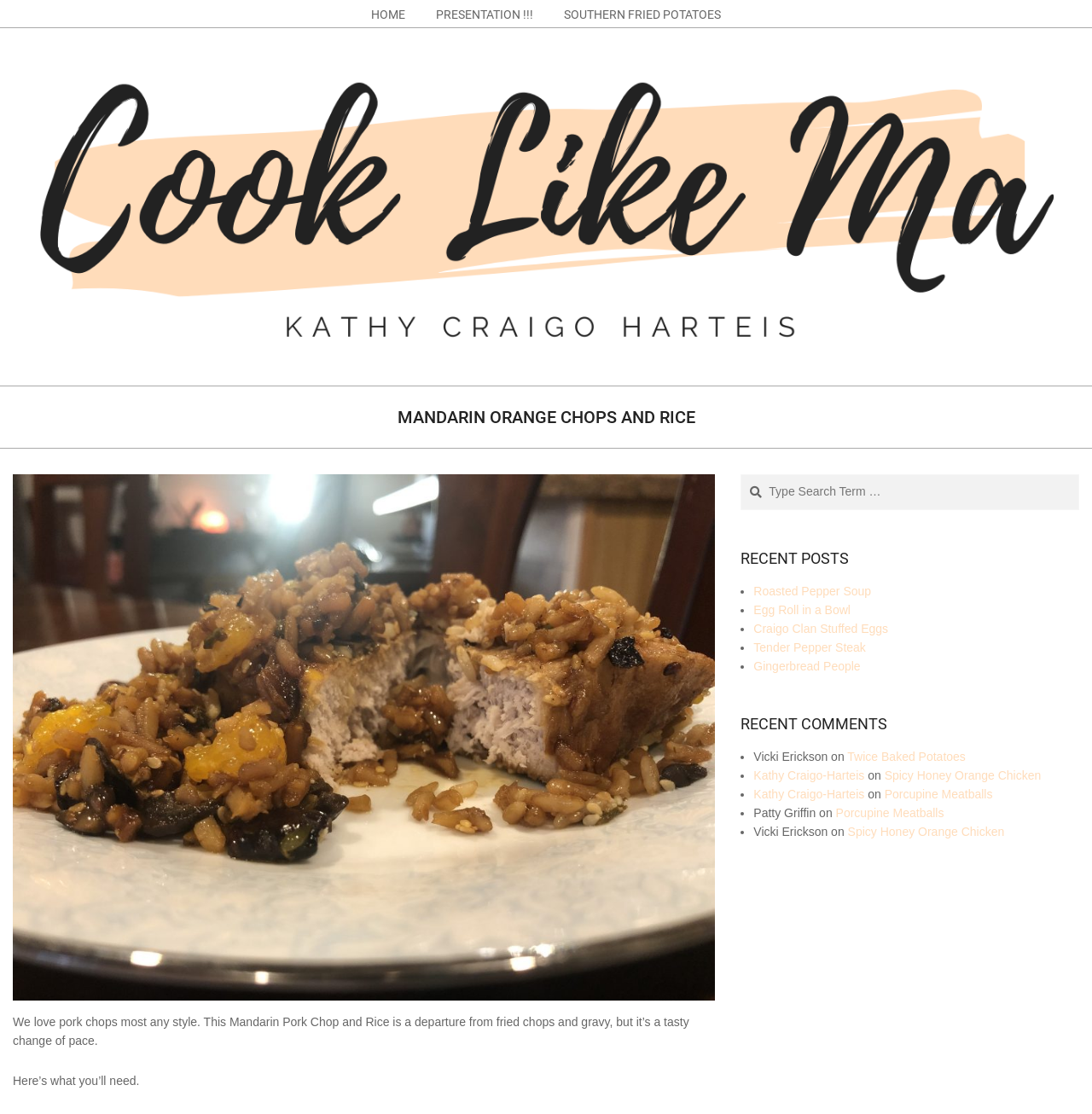Could you please study the image and provide a detailed answer to the question:
What is the category of the recipe on this webpage?

Although the webpage does not explicitly state the category of the recipe, I can infer that it is a Southern-style recipe because one of the links in the navigation menu is 'SOUTHERN FRIED POTATOES', which suggests that the website is related to Southern cuisine.